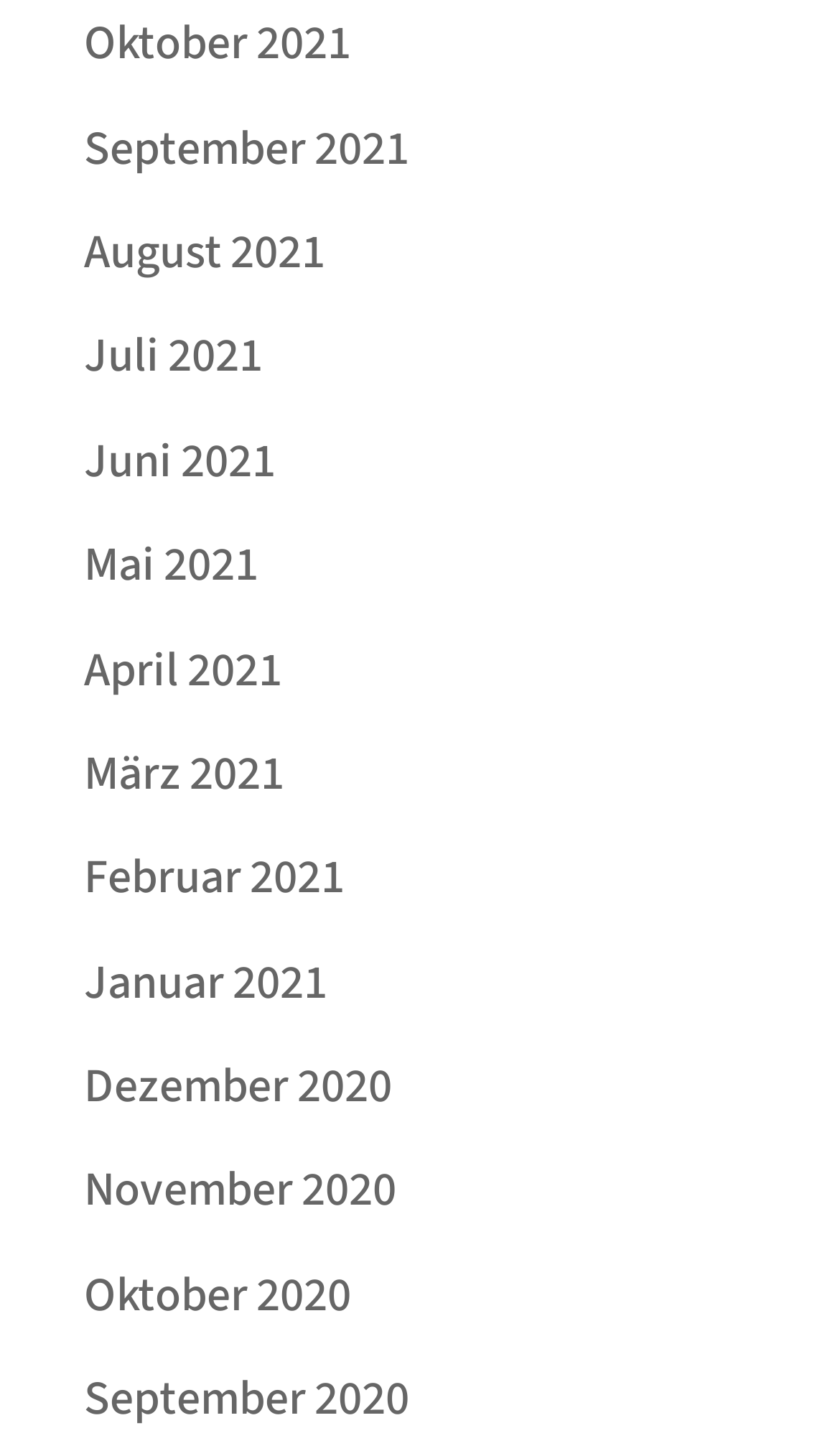From the webpage screenshot, predict the bounding box coordinates (top-left x, top-left y, bottom-right x, bottom-right y) for the UI element described here: März 2021

[0.1, 0.511, 0.338, 0.559]